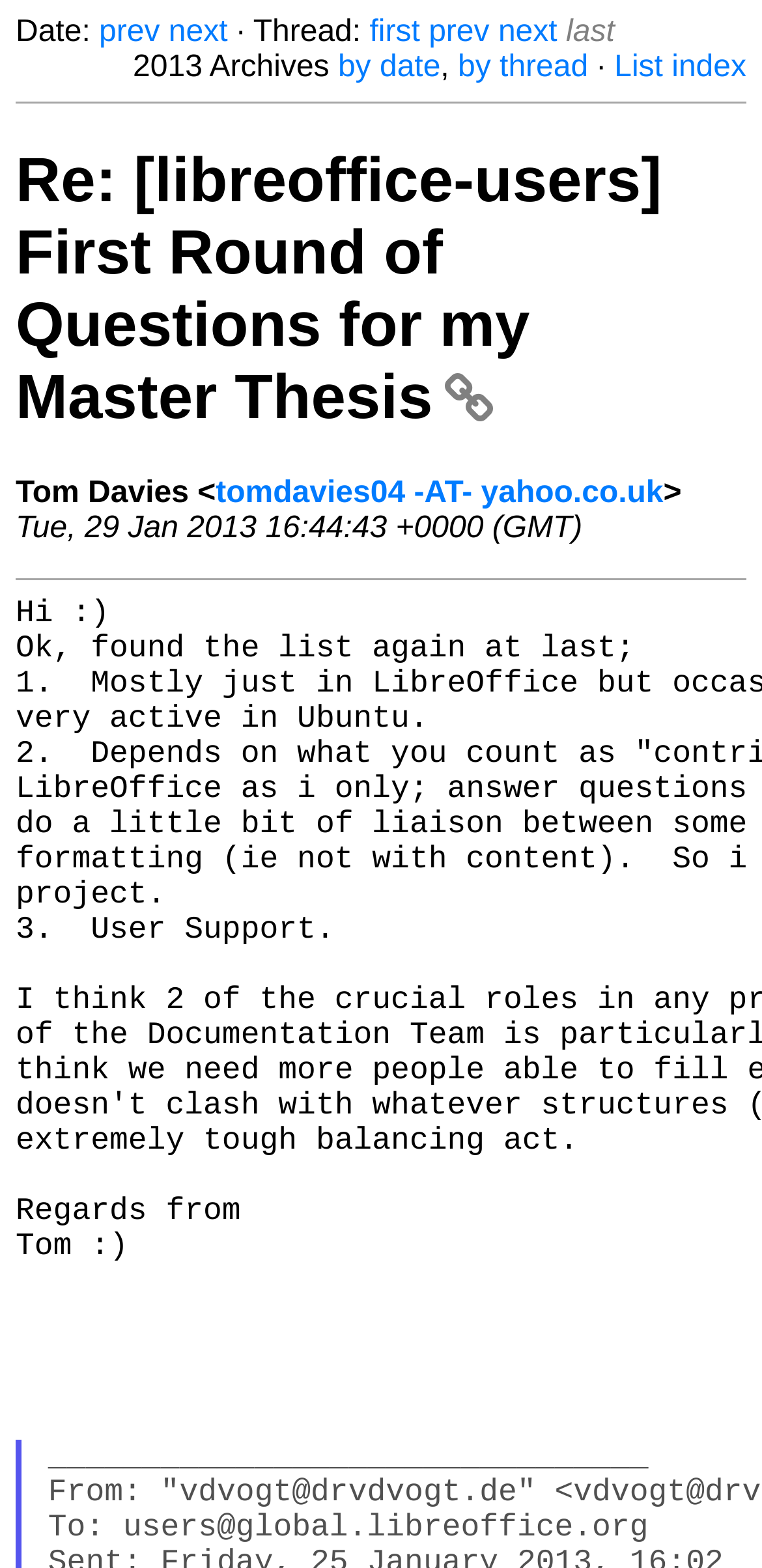What is the date of the email?
Please provide a single word or phrase based on the screenshot.

Tue, 29 Jan 2013